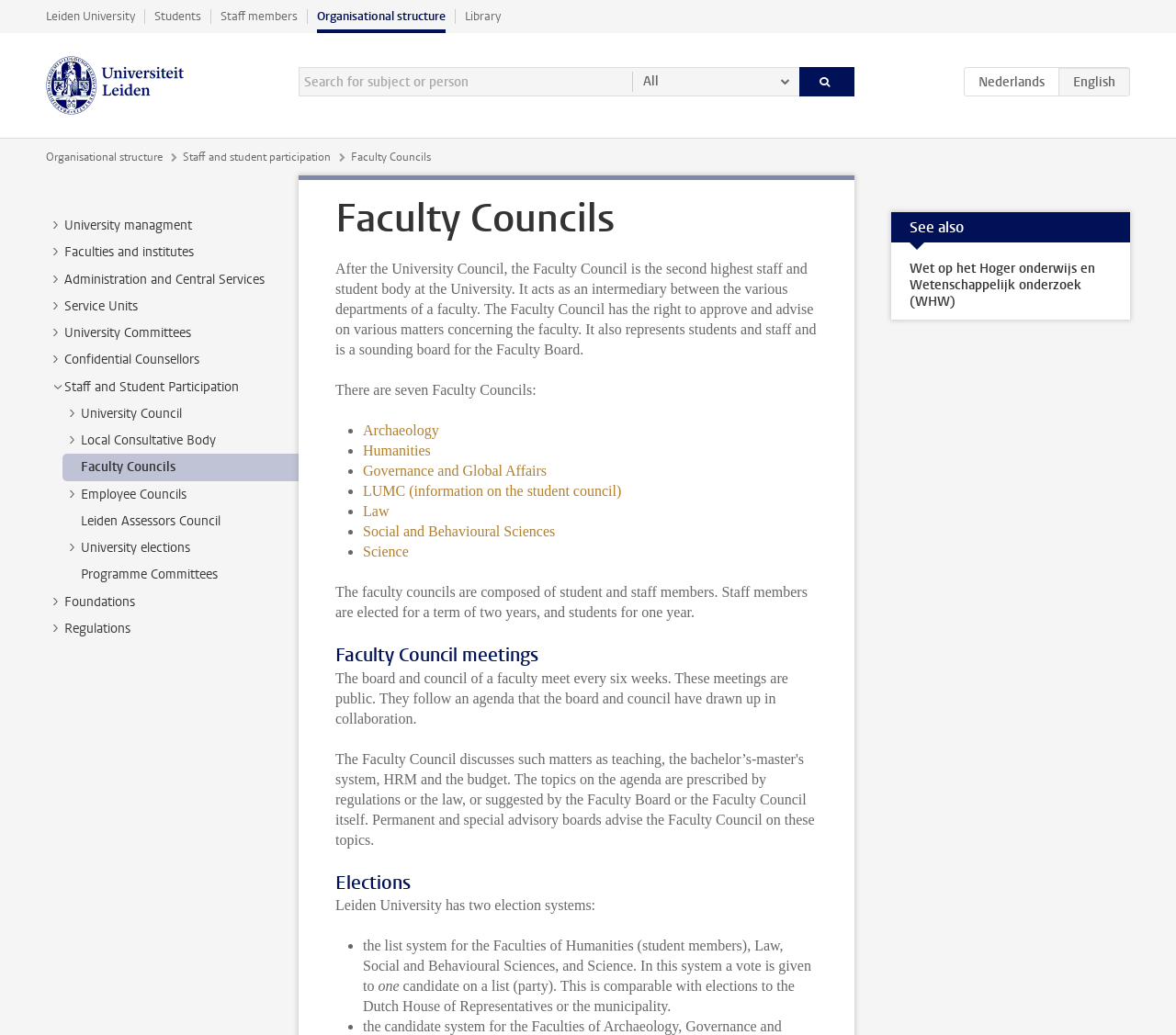Using the information from the screenshot, answer the following question thoroughly:
How many Faculty Councils are there?

The webpage lists seven Faculty Councils, which are Archaeology, Humanities, Governance and Global Affairs, LUMC, Law, Social and Behavioural Sciences, and Science.